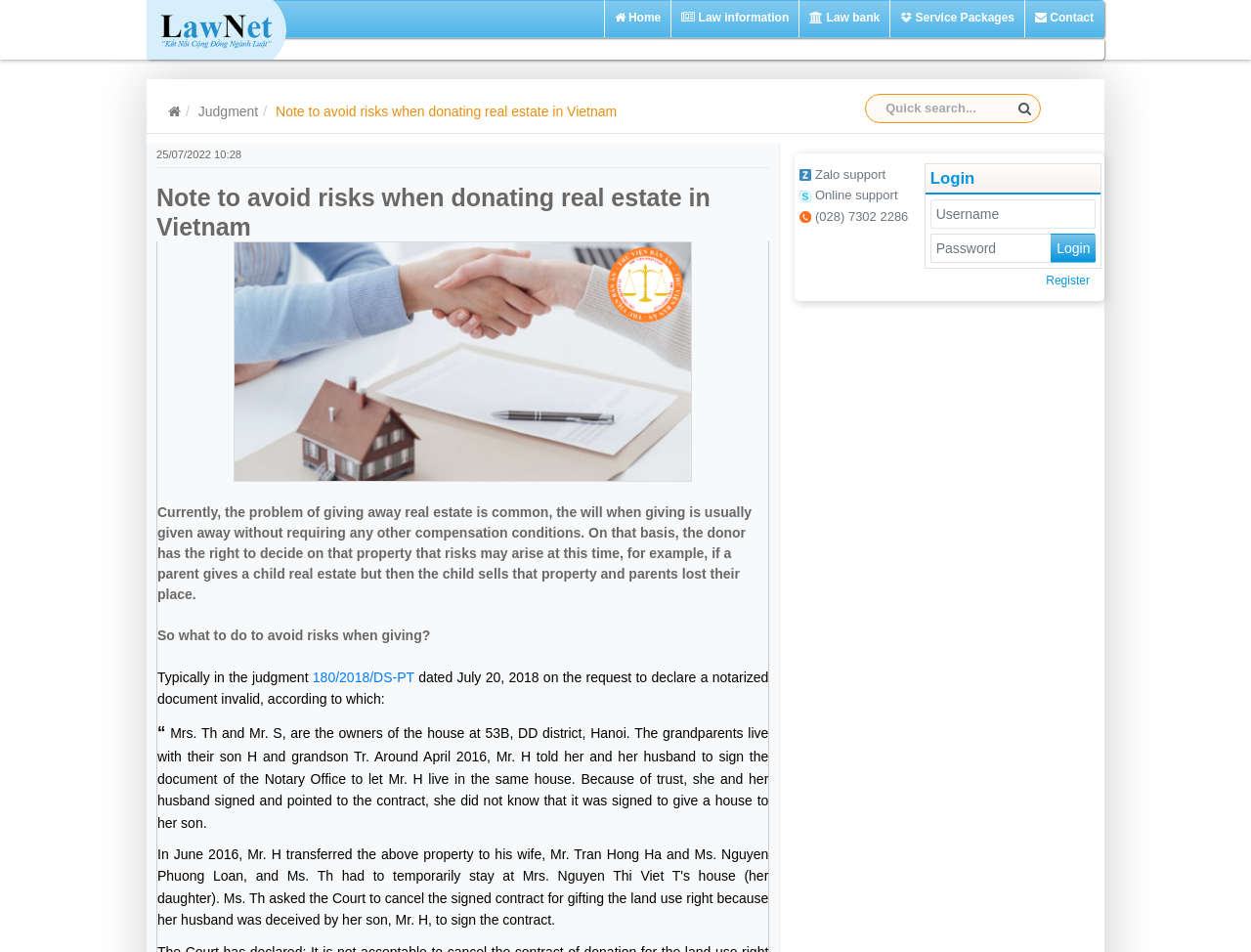Determine the bounding box coordinates of the UI element described below. Use the format (top-left x, top-left y, bottom-right x, bottom-right y) with floating point numbers between 0 and 1: name="AccountName" placeholder="Username"

[0.743, 0.21, 0.876, 0.24]